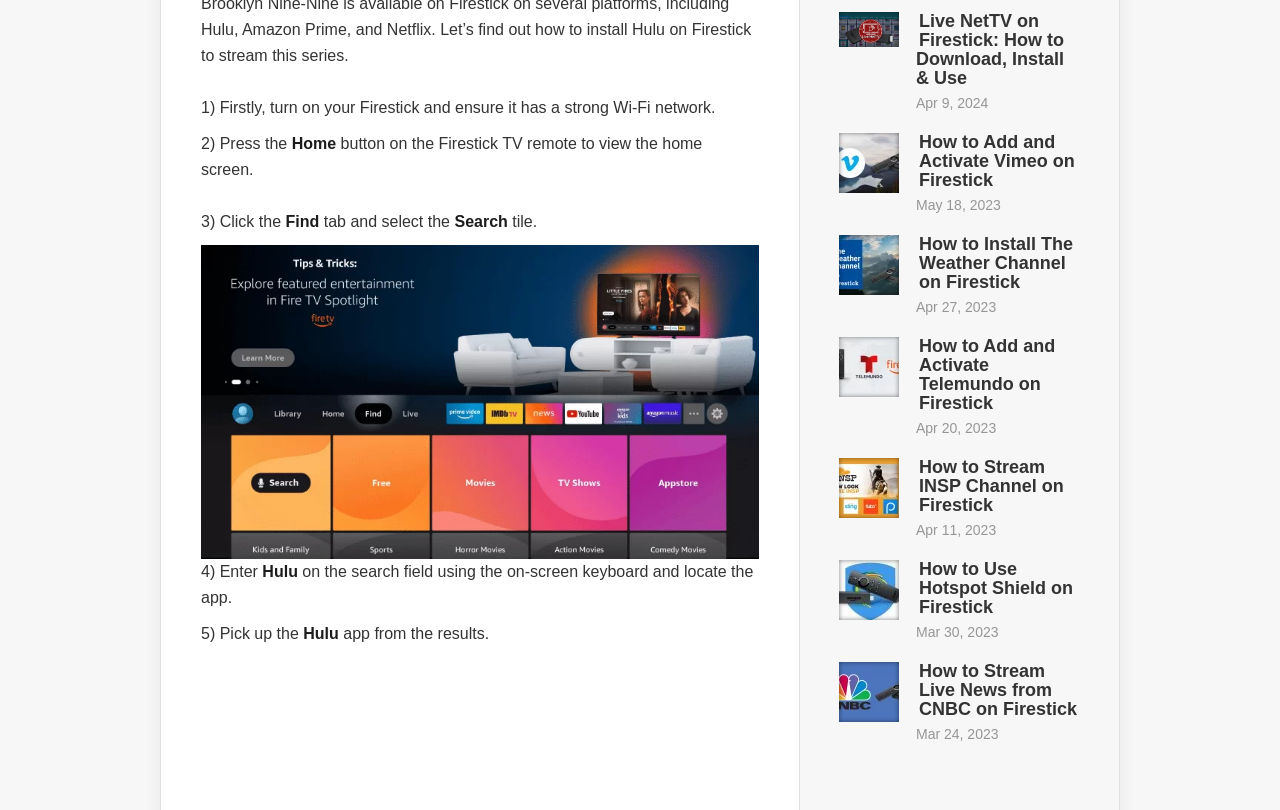Please provide a comprehensive response to the question based on the details in the image: What is the purpose of the Search tile?

The Search tile is used to locate the app, in this case, Hulu, by entering the app's name in the search field using the on-screen keyboard.